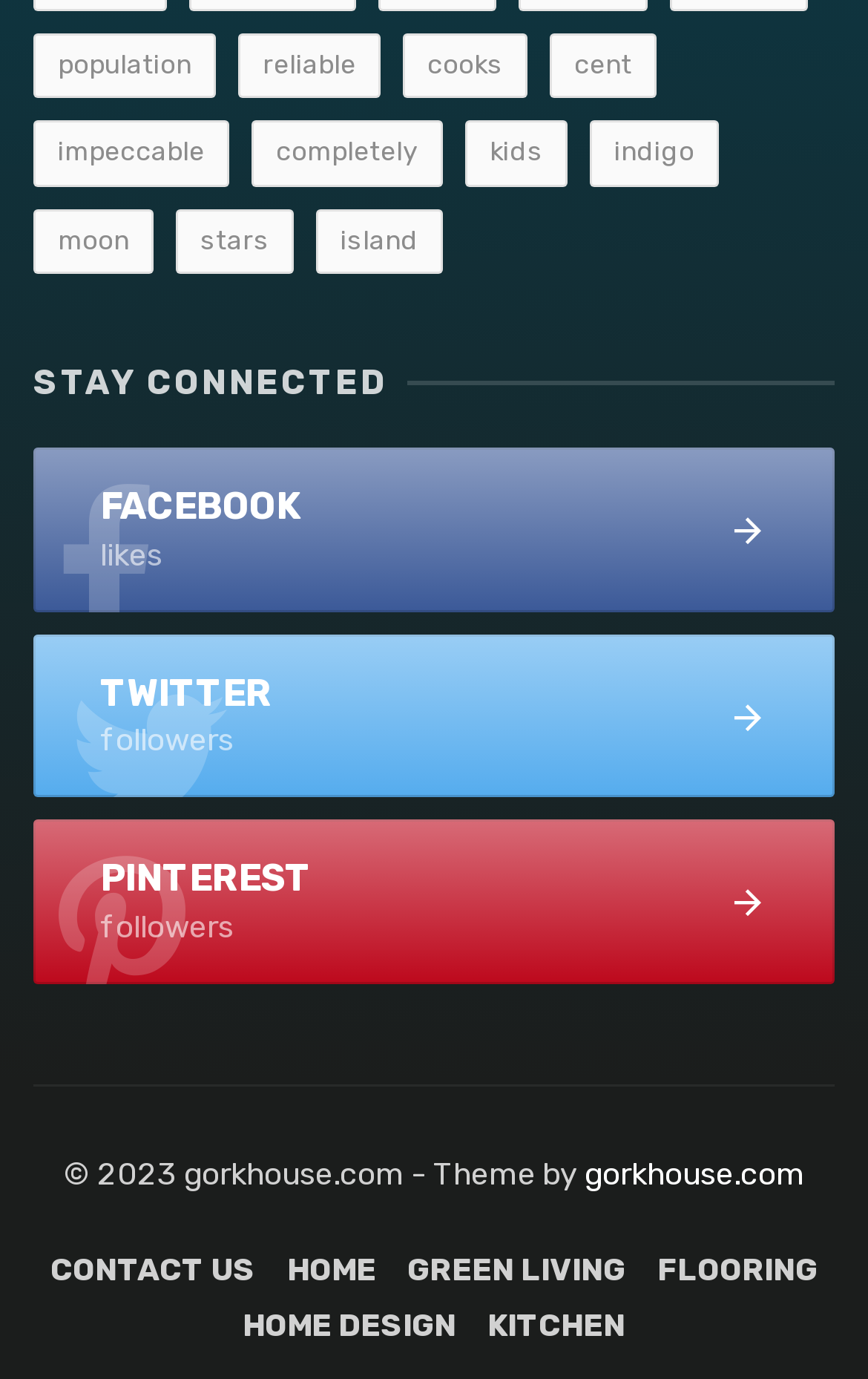How can users contact the website?
Using the image as a reference, answer with just one word or a short phrase.

CONTACT US link